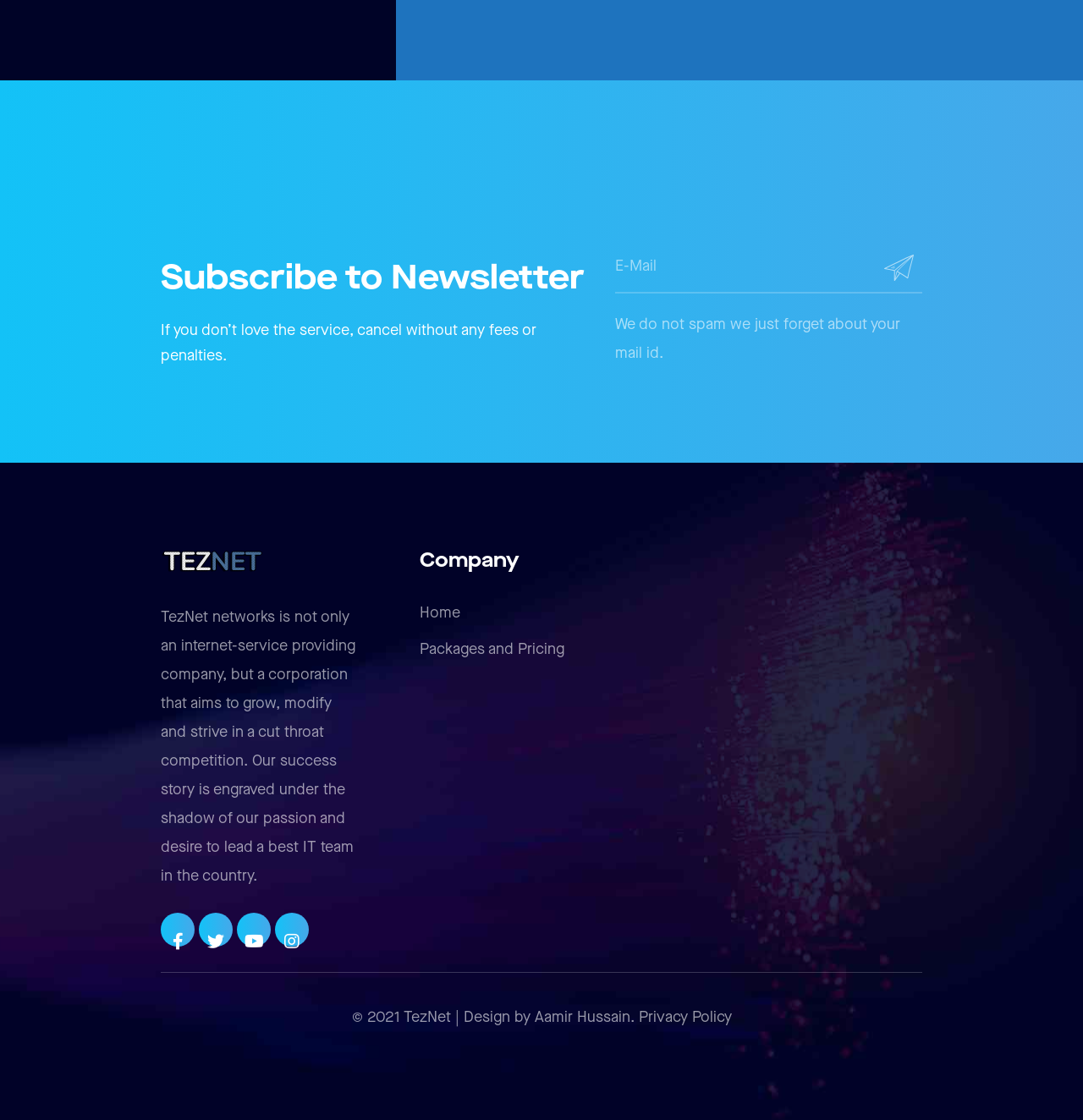Identify the bounding box coordinates for the region of the element that should be clicked to carry out the instruction: "Enquire about Poseidon Bottle". The bounding box coordinates should be four float numbers between 0 and 1, i.e., [left, top, right, bottom].

None